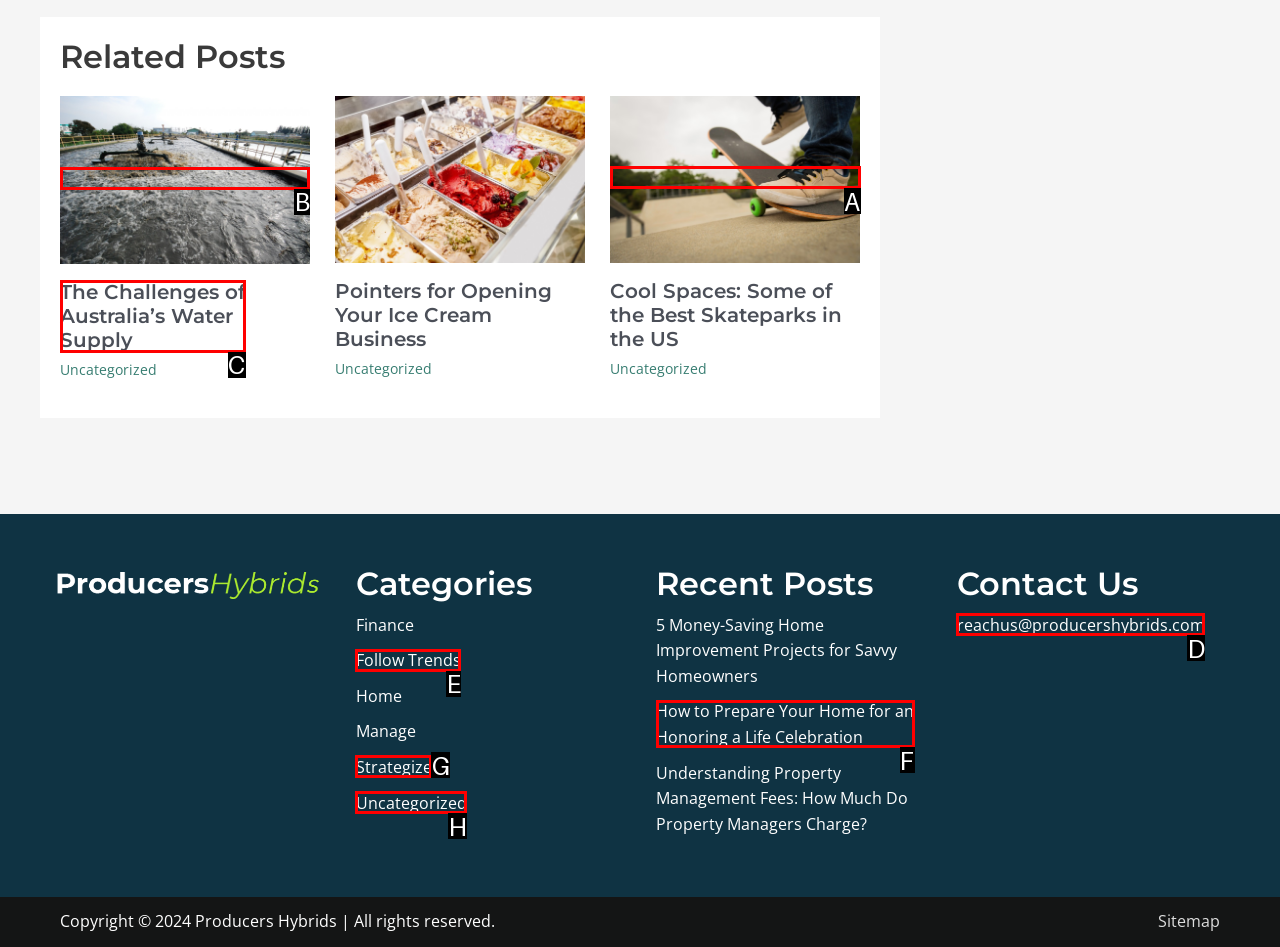Identify the correct UI element to click on to achieve the task: Read more about The Challenges of Australia’s Water Supply. Provide the letter of the appropriate element directly from the available choices.

B